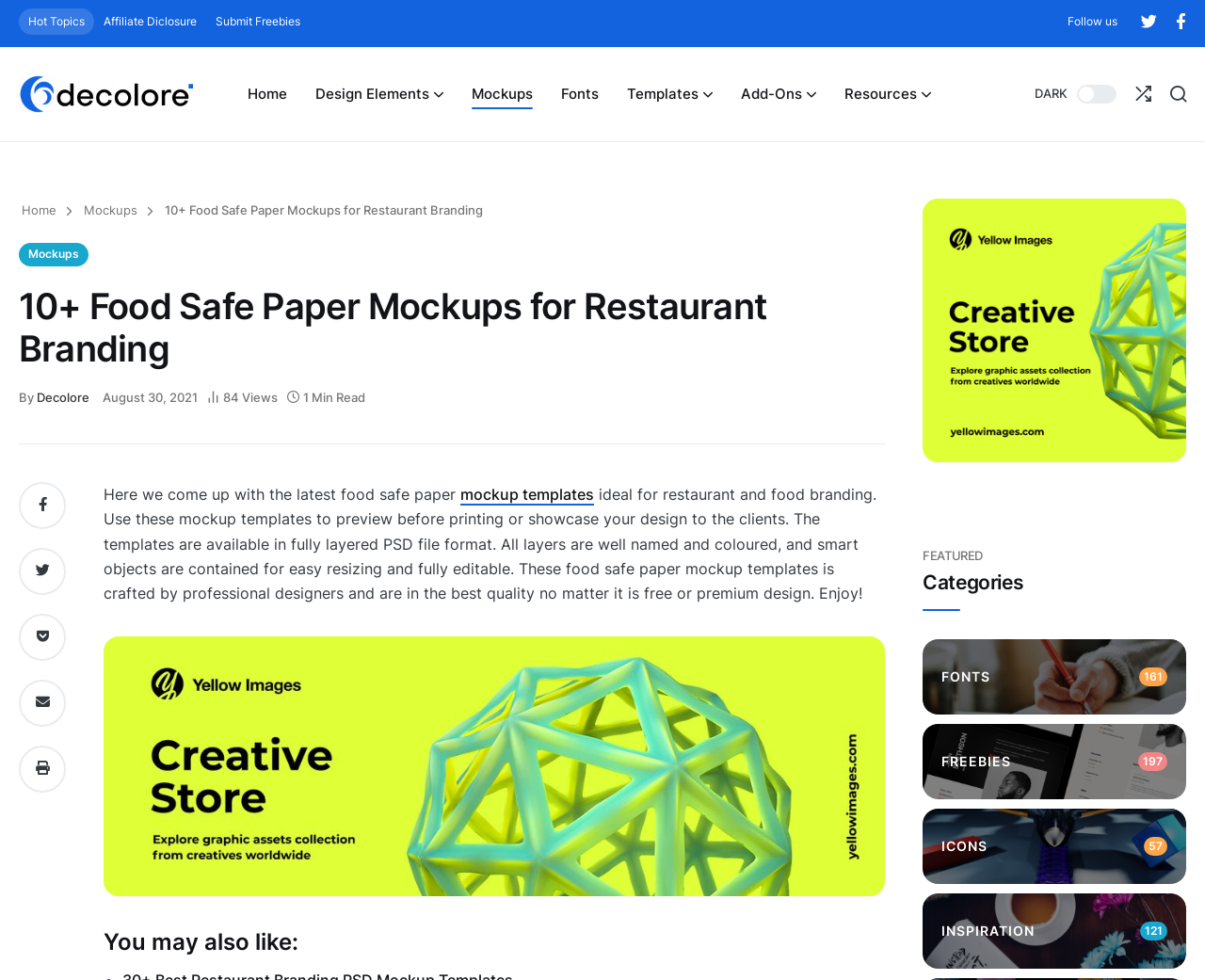Please locate the bounding box coordinates of the region I need to click to follow this instruction: "Explore the Mockups category".

[0.38, 0.065, 0.454, 0.127]